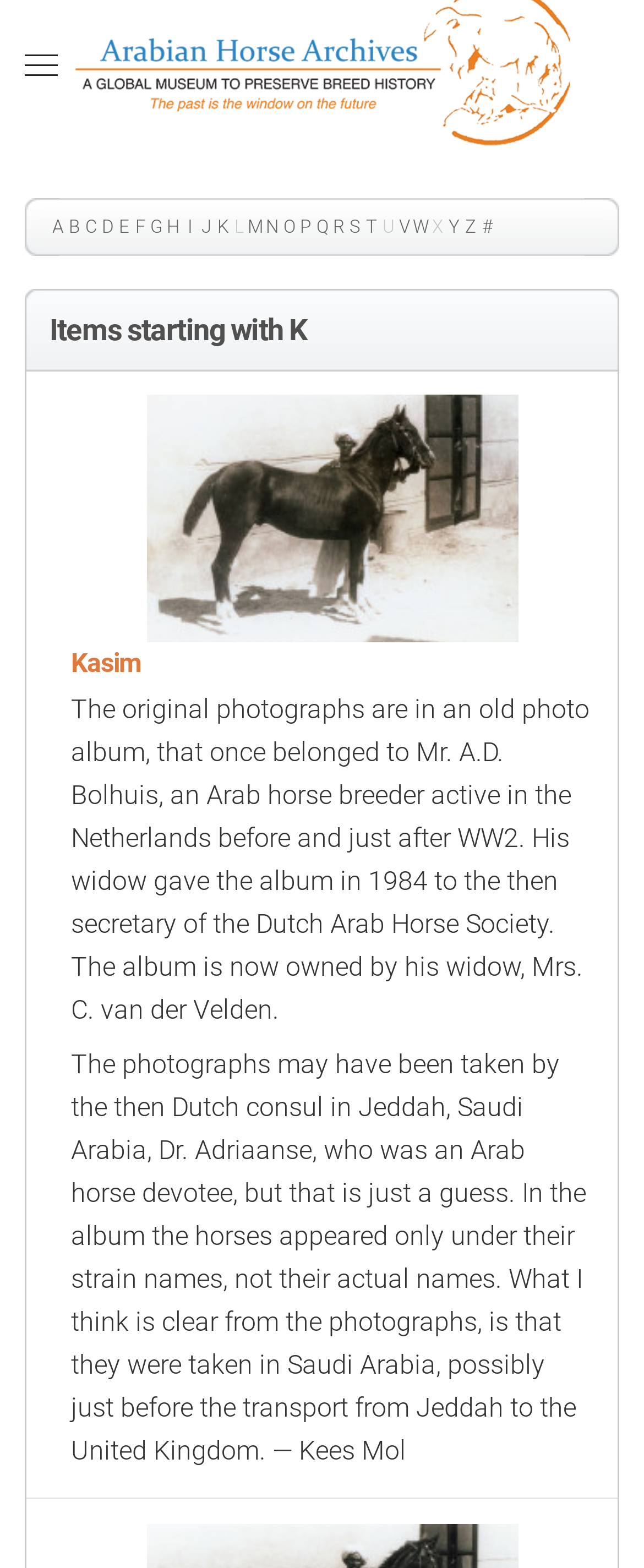What is the name of the horse breeder mentioned in the text?
Look at the image and respond with a one-word or short-phrase answer.

Mr. A.D. Bolhuis